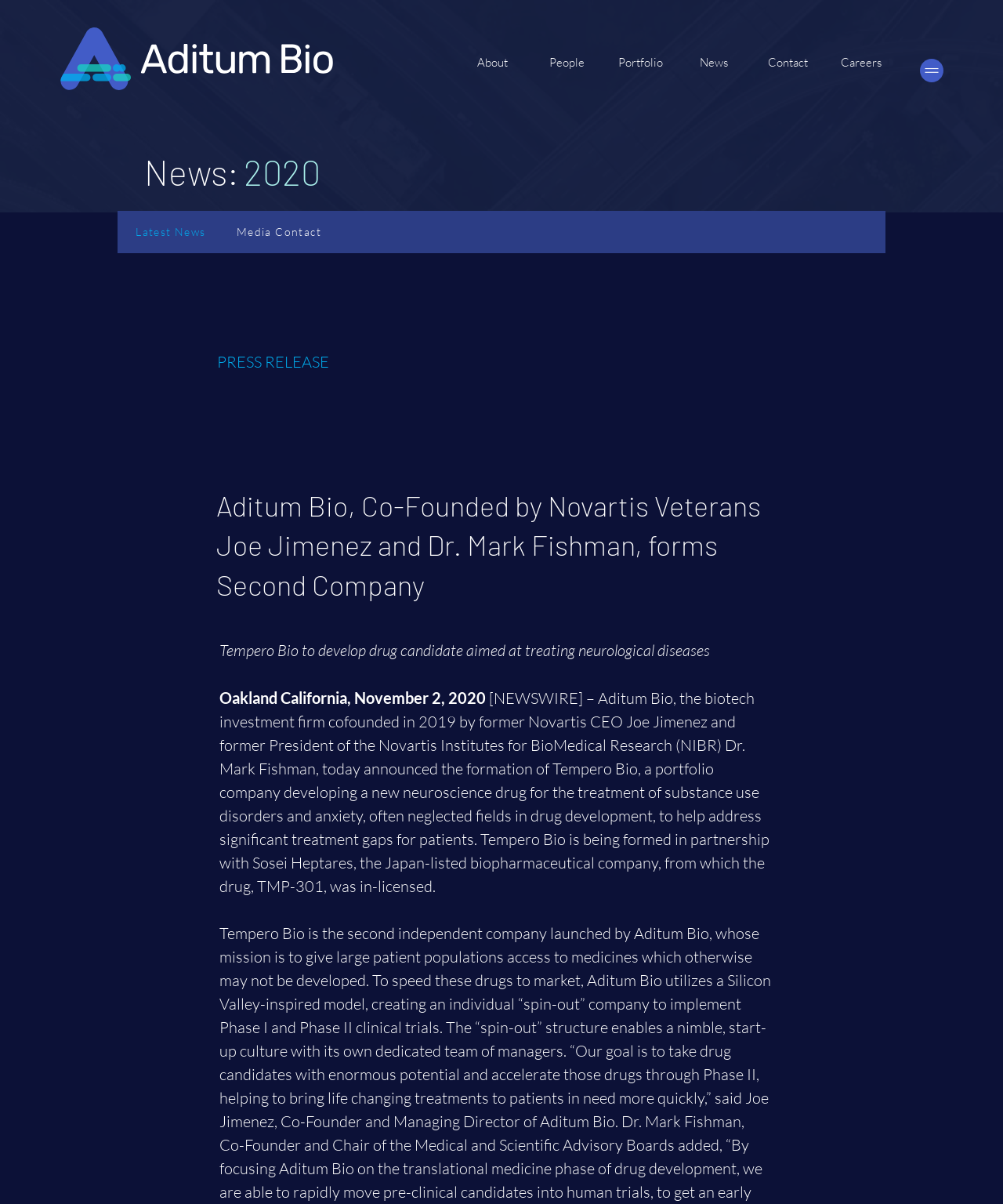What is the name of the company co-founded by Joe Jimenez and Dr. Mark Fishman?
Respond to the question with a single word or phrase according to the image.

Aditum Bio